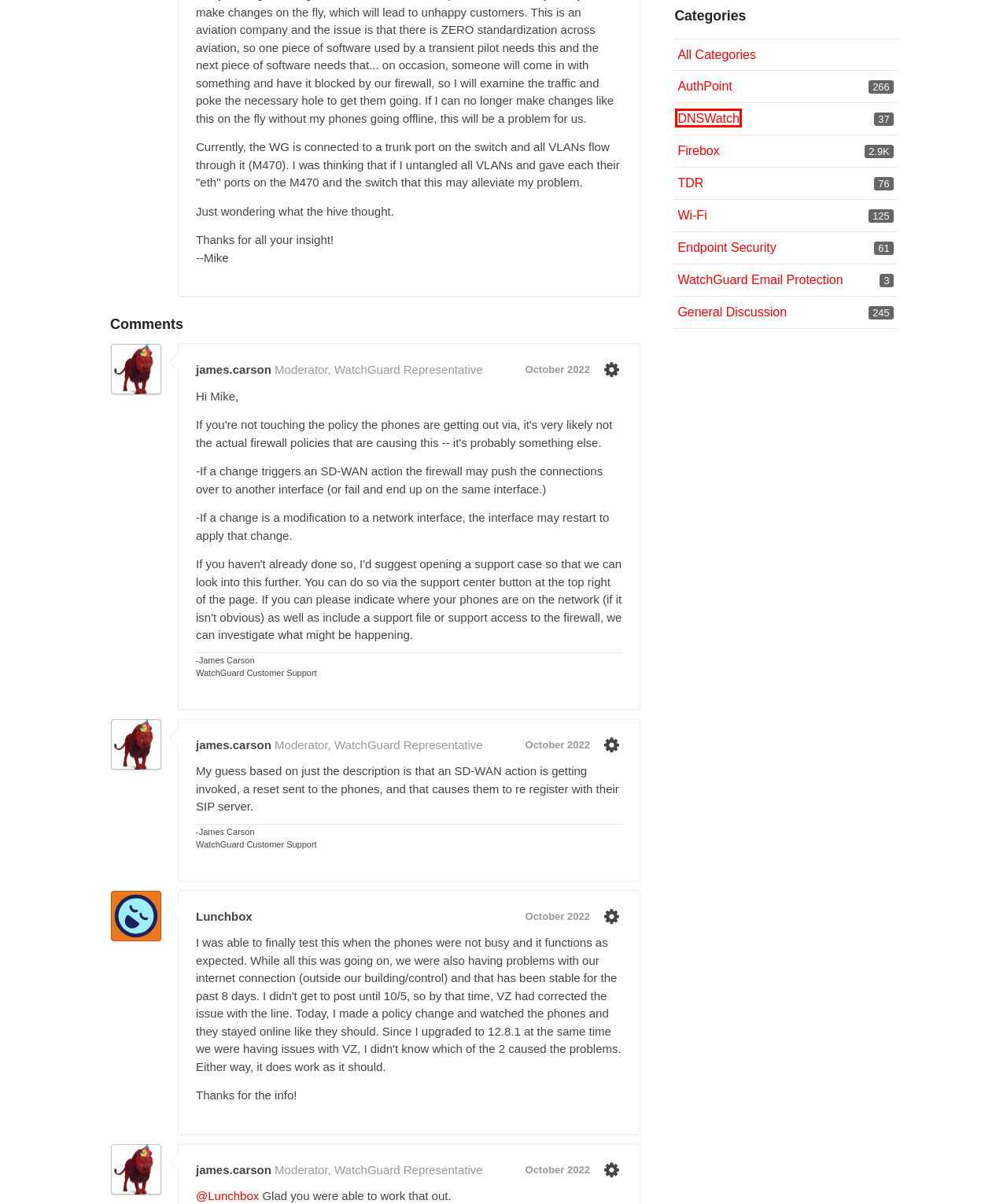Review the webpage screenshot and focus on the UI element within the red bounding box. Select the best-matching webpage description for the new webpage that follows after clicking the highlighted element. Here are the candidates:
A. TDR — WatchGuard Community
B. General Discussion — WatchGuard Community
C. Endpoint Security — WatchGuard Community
D. AuthPoint — WatchGuard Community
E. james.carson — WatchGuard Community
F. Wi-Fi — WatchGuard Community
G. DNSWatch — WatchGuard Community
H. WatchGuard Email Protection — WatchGuard Community

G